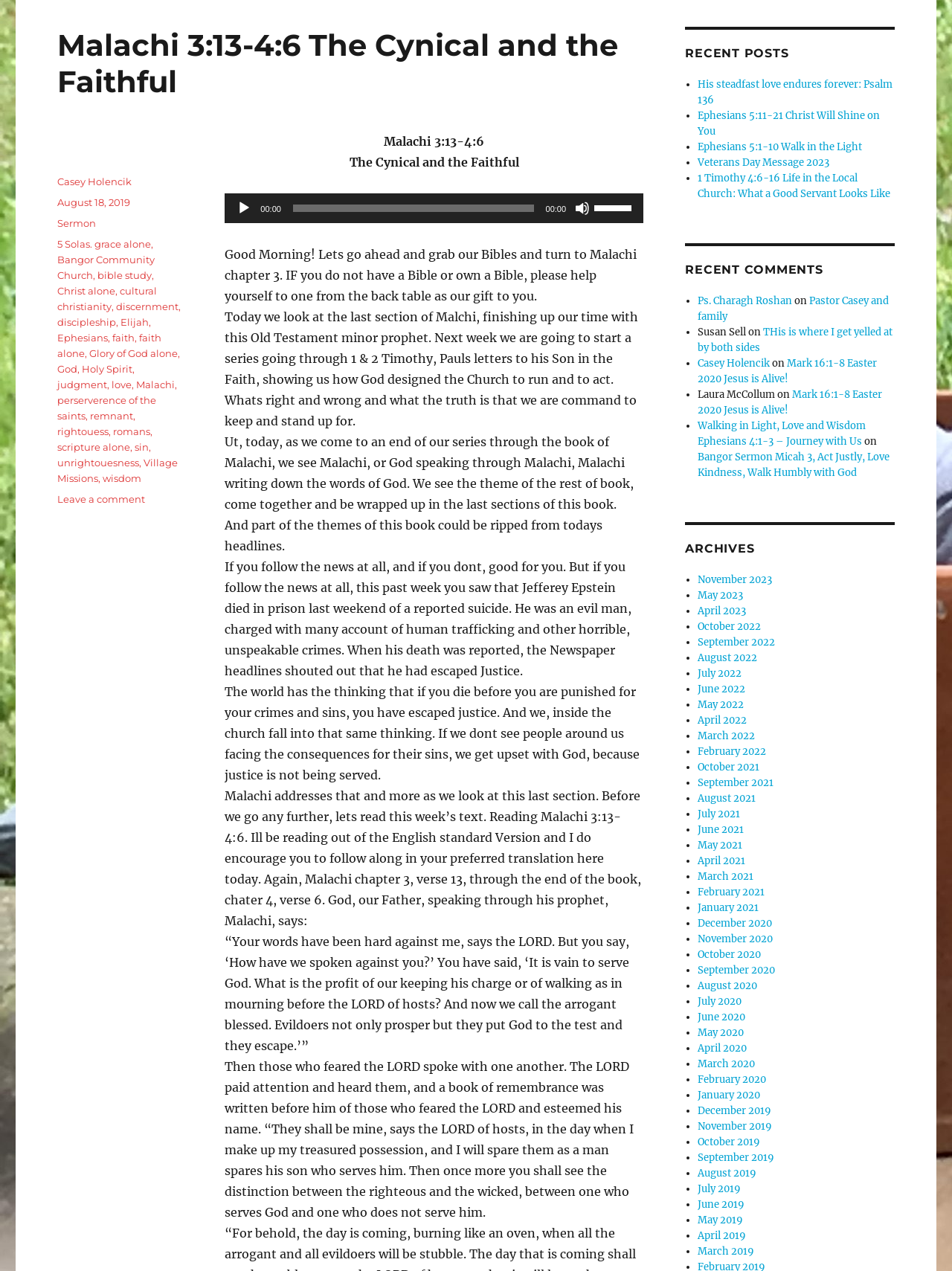Find the bounding box coordinates of the area to click in order to follow the instruction: "Read the post by Casey Holencik".

[0.06, 0.138, 0.138, 0.148]